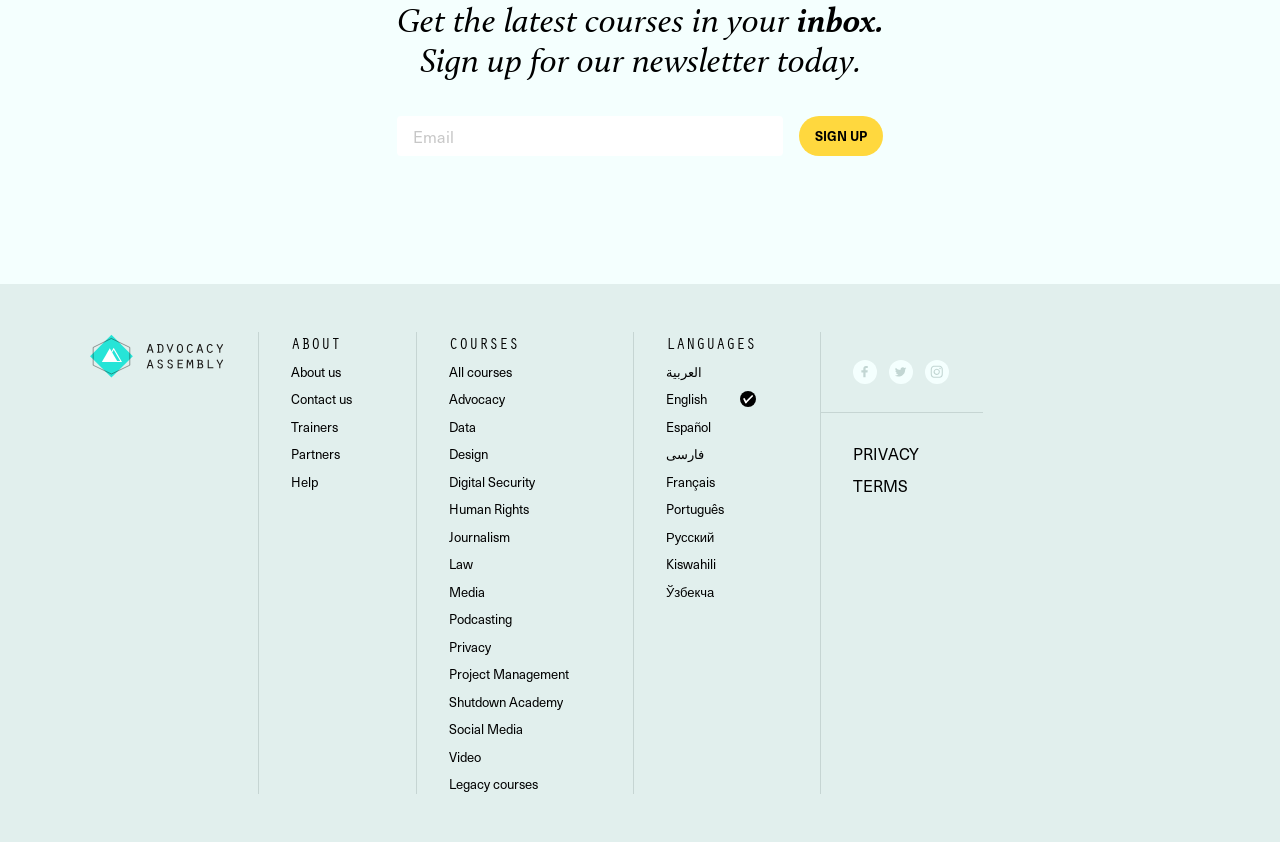Find the bounding box coordinates of the clickable area that will achieve the following instruction: "Explore courses on Advocacy".

[0.351, 0.462, 0.395, 0.485]